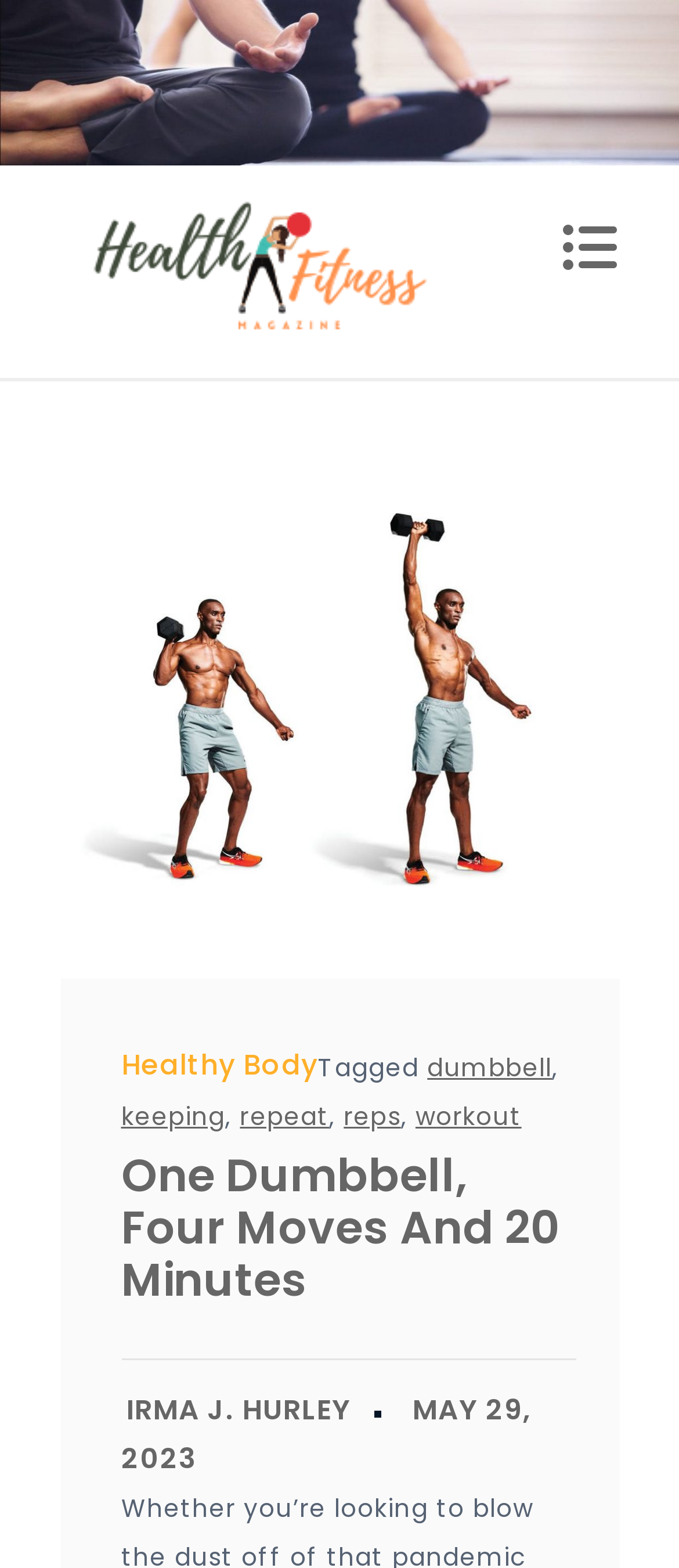How many images are on the webpage?
Kindly offer a comprehensive and detailed response to the question.

I searched for images on the webpage and found only one image, which is the logo of 'Health and Fitness'.